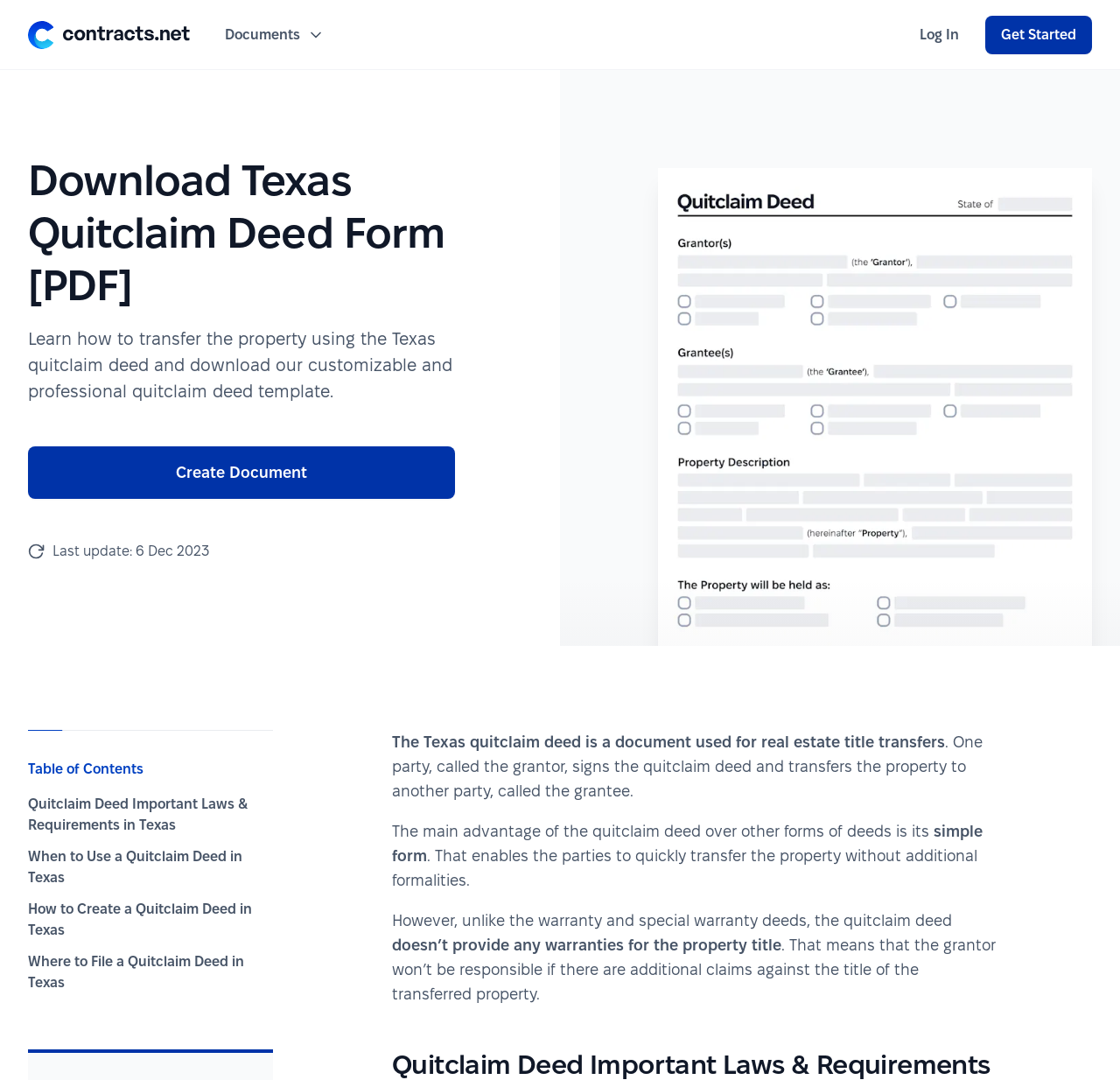Predict the bounding box of the UI element based on this description: "Documents".

[0.188, 0.013, 0.302, 0.052]